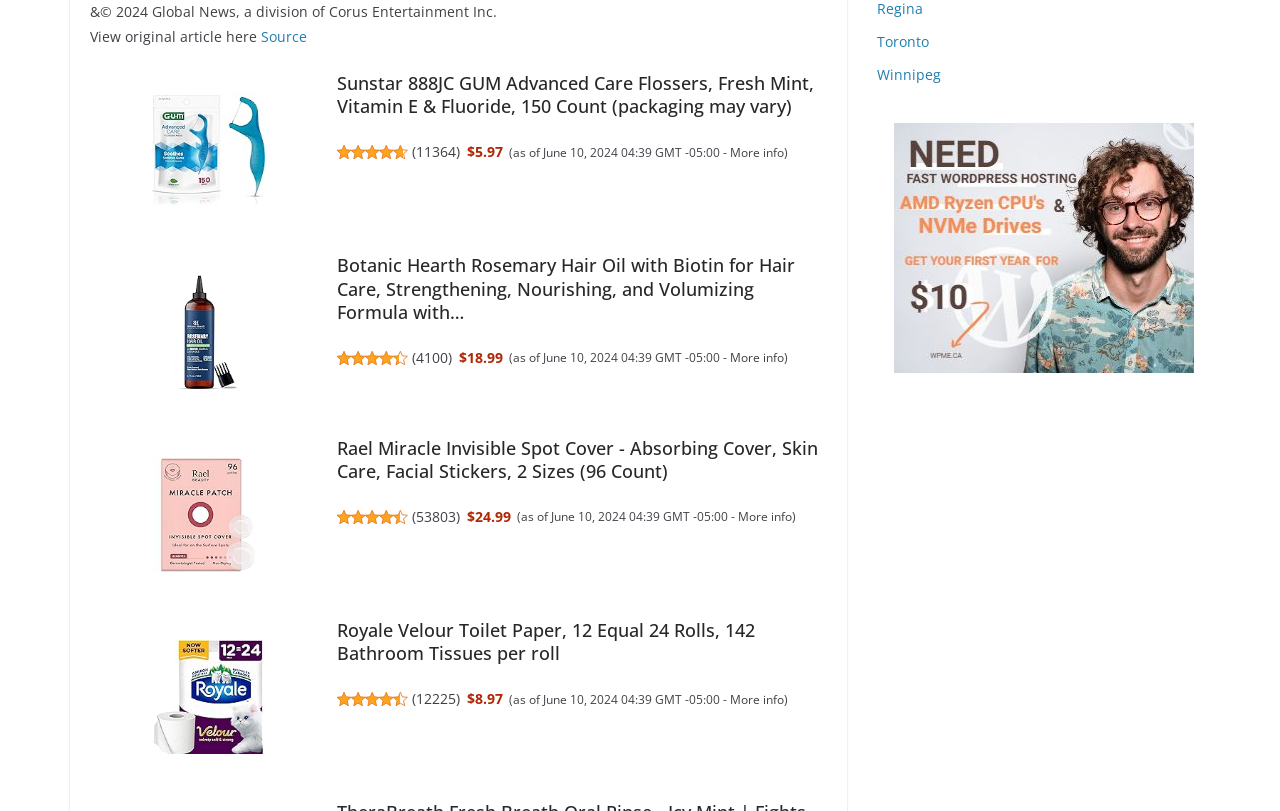Identify the bounding box of the HTML element described here: "Toronto". Provide the coordinates as four float numbers between 0 and 1: [left, top, right, bottom].

[0.685, 0.04, 0.726, 0.063]